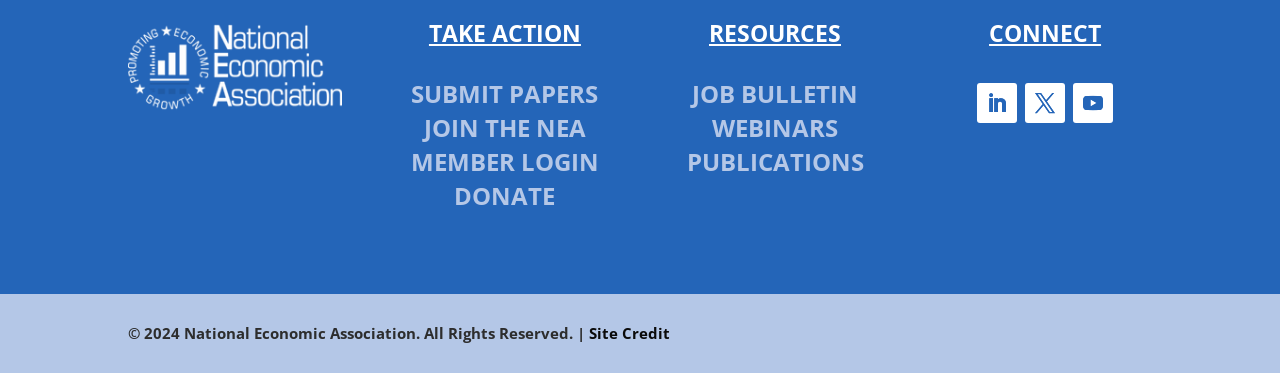Find the bounding box coordinates for the HTML element described in this sentence: "Site Credit". Provide the coordinates as four float numbers between 0 and 1, in the format [left, top, right, bottom].

[0.46, 0.866, 0.523, 0.92]